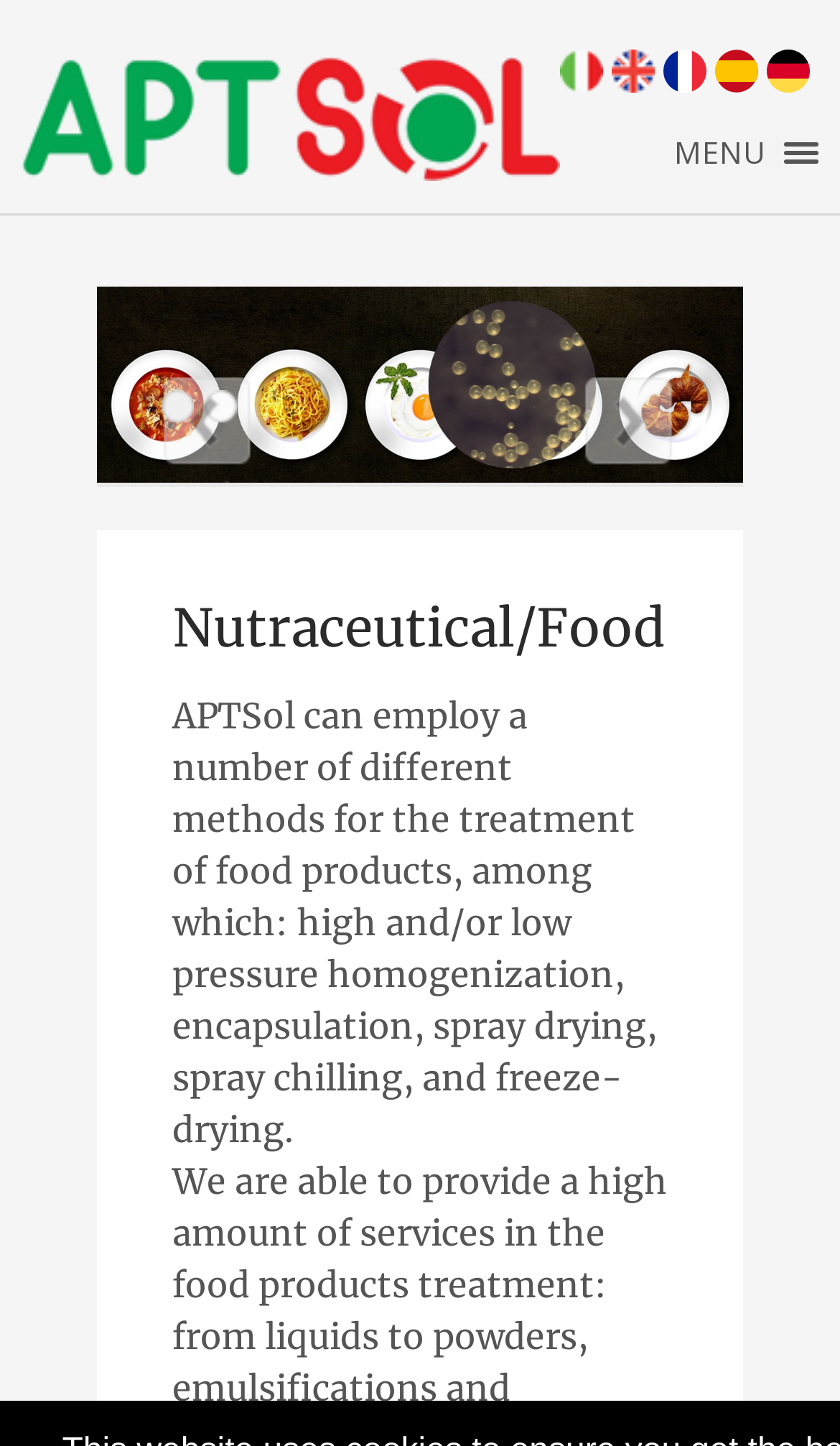Generate a detailed explanation of the webpage's features and information.

The webpage is about AptSol, a company that specializes in nutraceutical and food products. At the top of the page, there is a heading that reads "AptSol" and a link with the same name. To the right of the heading, there are several language options, including Ita, ENG, FRA, ESP, and GER, each represented by a link and an image.

Below the language options, there is a layout table that spans most of the width of the page. Within the table, there is a static text that reads "MENU" and a link to "HOME". Below the "HOME" link, there are several other links, including "Who we are", "The Team", "Location", "Spin-Off", "Contacts", "Technologies", "Portfolio", "Expertise", and others.

To the right of the links, there is a section that appears to be a slideshow, with an image that takes up most of the width of the page. Below the image, there is a heading that reads "Nutraceutical/Food" and a static text that describes the company's capabilities in treating food products.

At the bottom of the page, there are links to "Prev" and "Next", suggesting that there are multiple pages of content. There are also links to "News & Events" and "Acknowledgements" at the very bottom of the page.